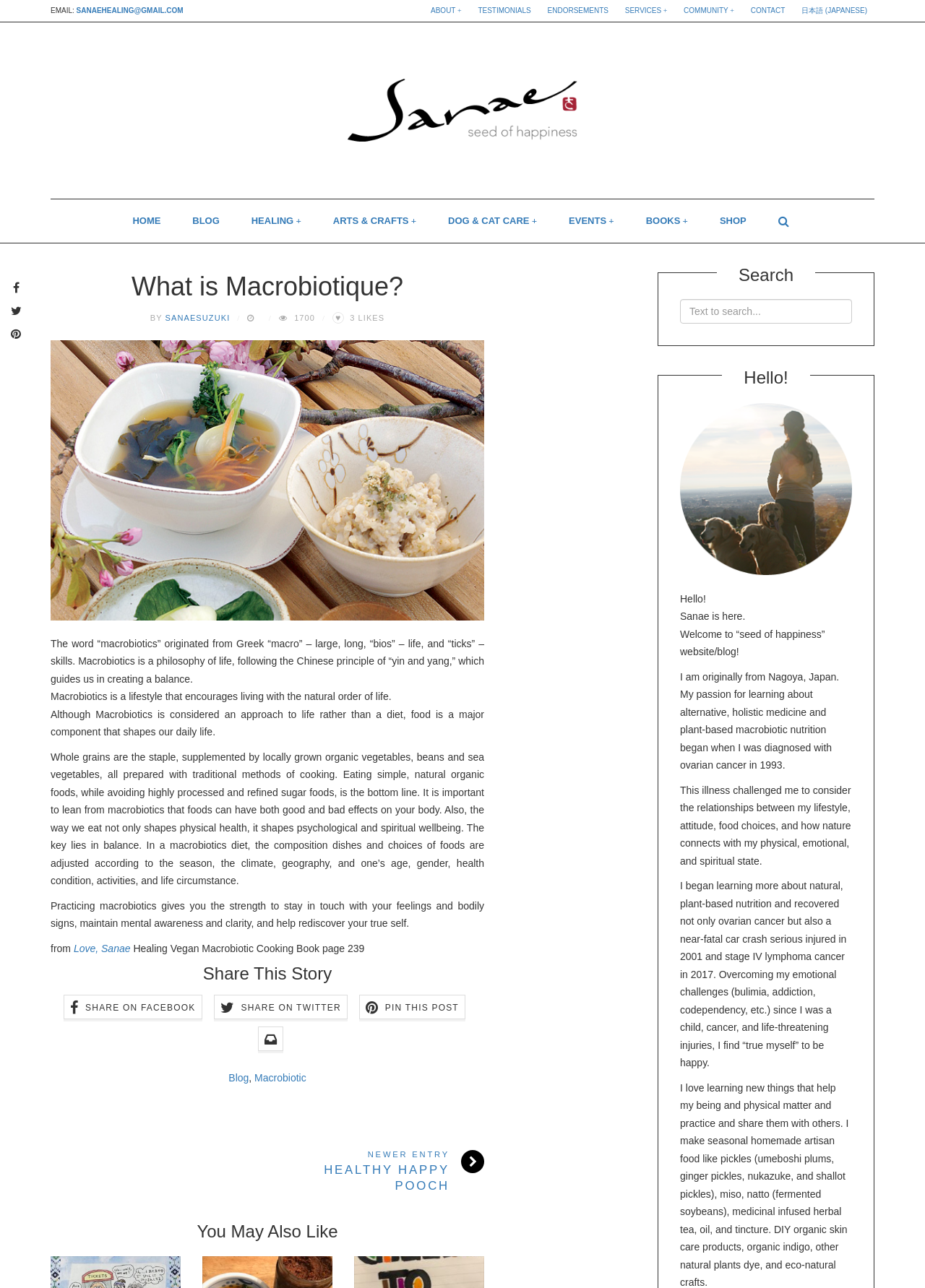Please identify the bounding box coordinates of the element's region that should be clicked to execute the following instruction: "Click on the 'ABOUT +' link". The bounding box coordinates must be four float numbers between 0 and 1, i.e., [left, top, right, bottom].

[0.458, 0.0, 0.507, 0.017]